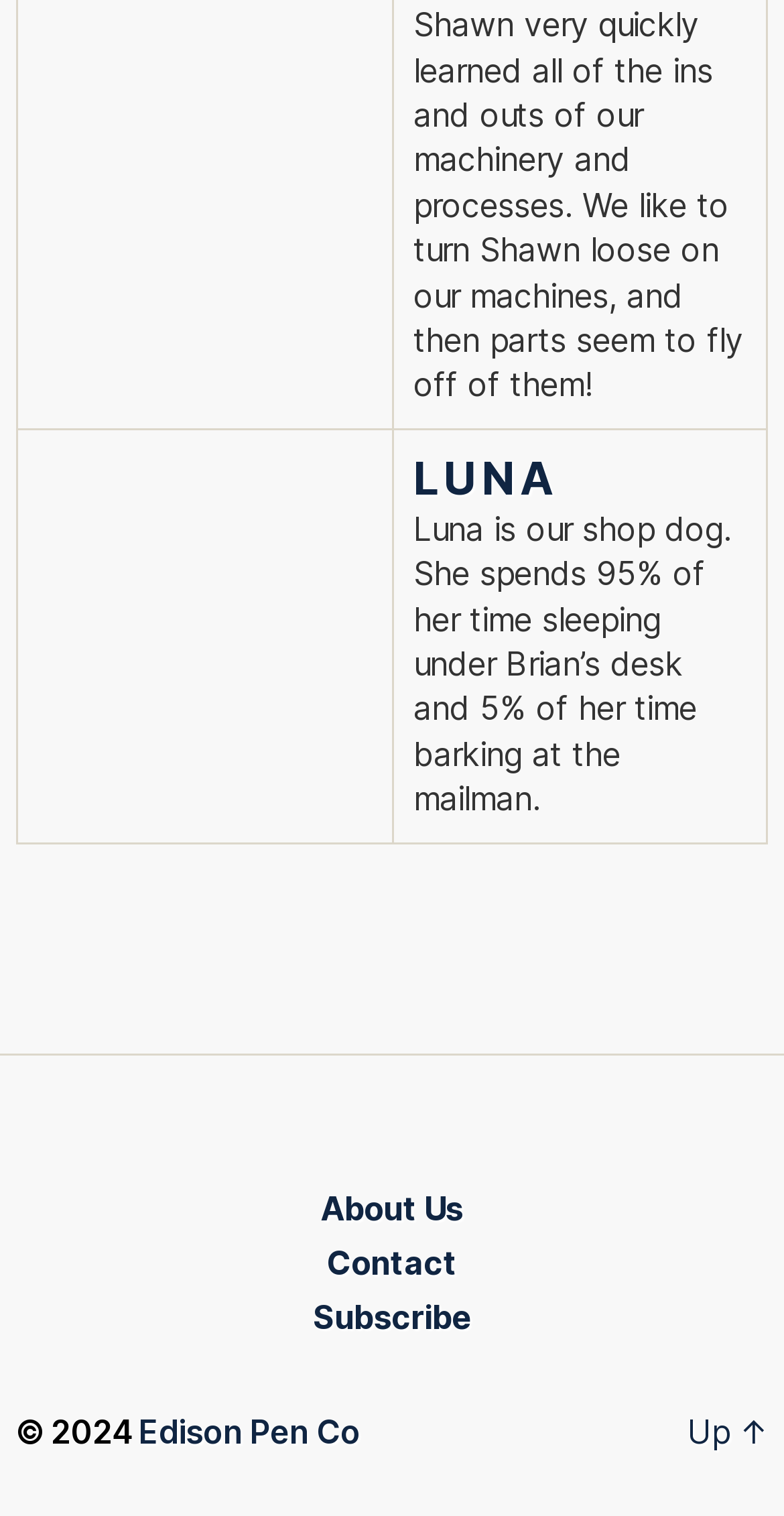Please provide the bounding box coordinates in the format (top-left x, top-left y, bottom-right x, bottom-right y). Remember, all values are floating point numbers between 0 and 1. What is the bounding box coordinate of the region described as: About Us

[0.409, 0.783, 0.591, 0.81]